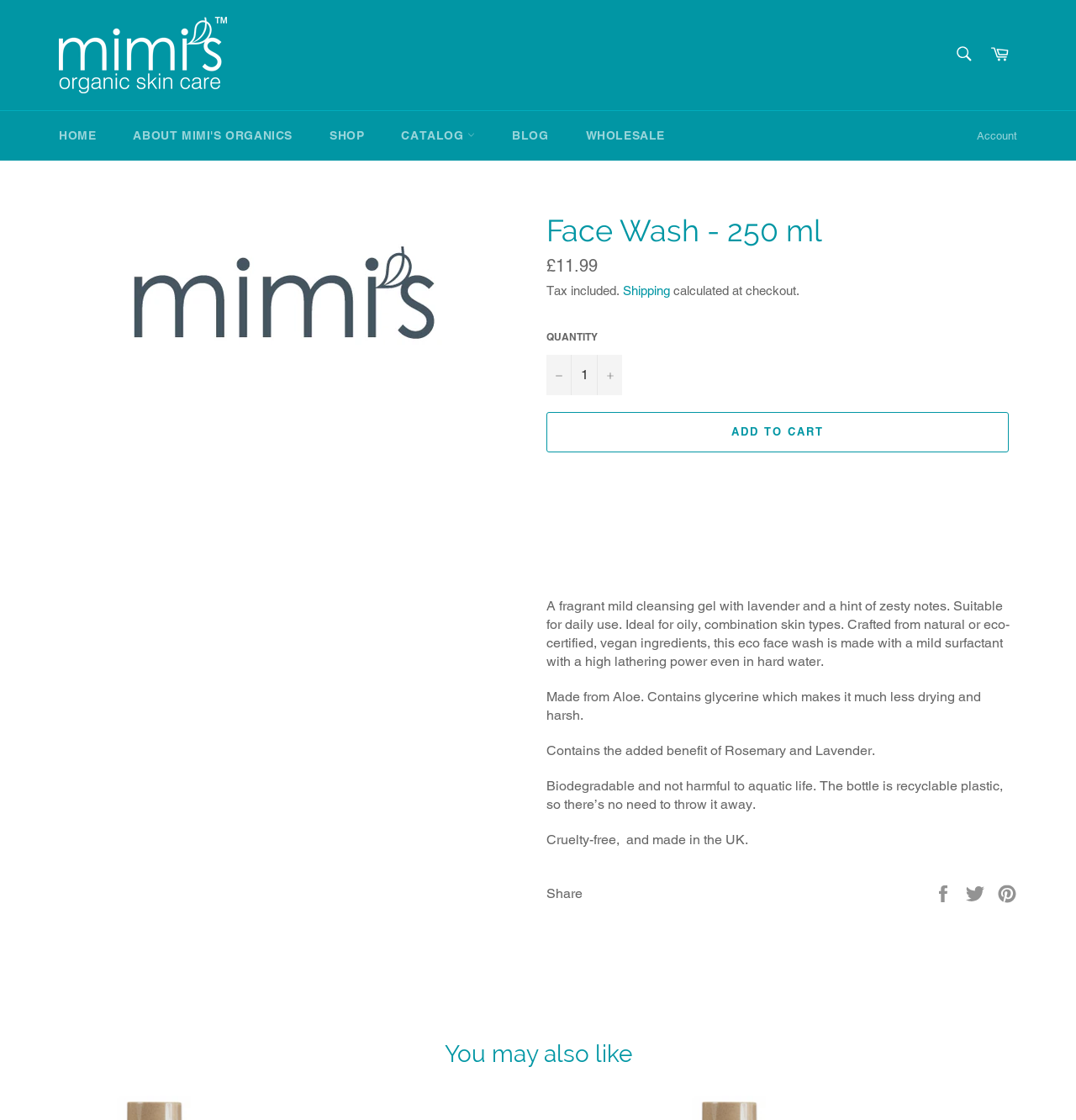Answer the question with a brief word or phrase:
What is the material of the bottle?

Recyclable plastic